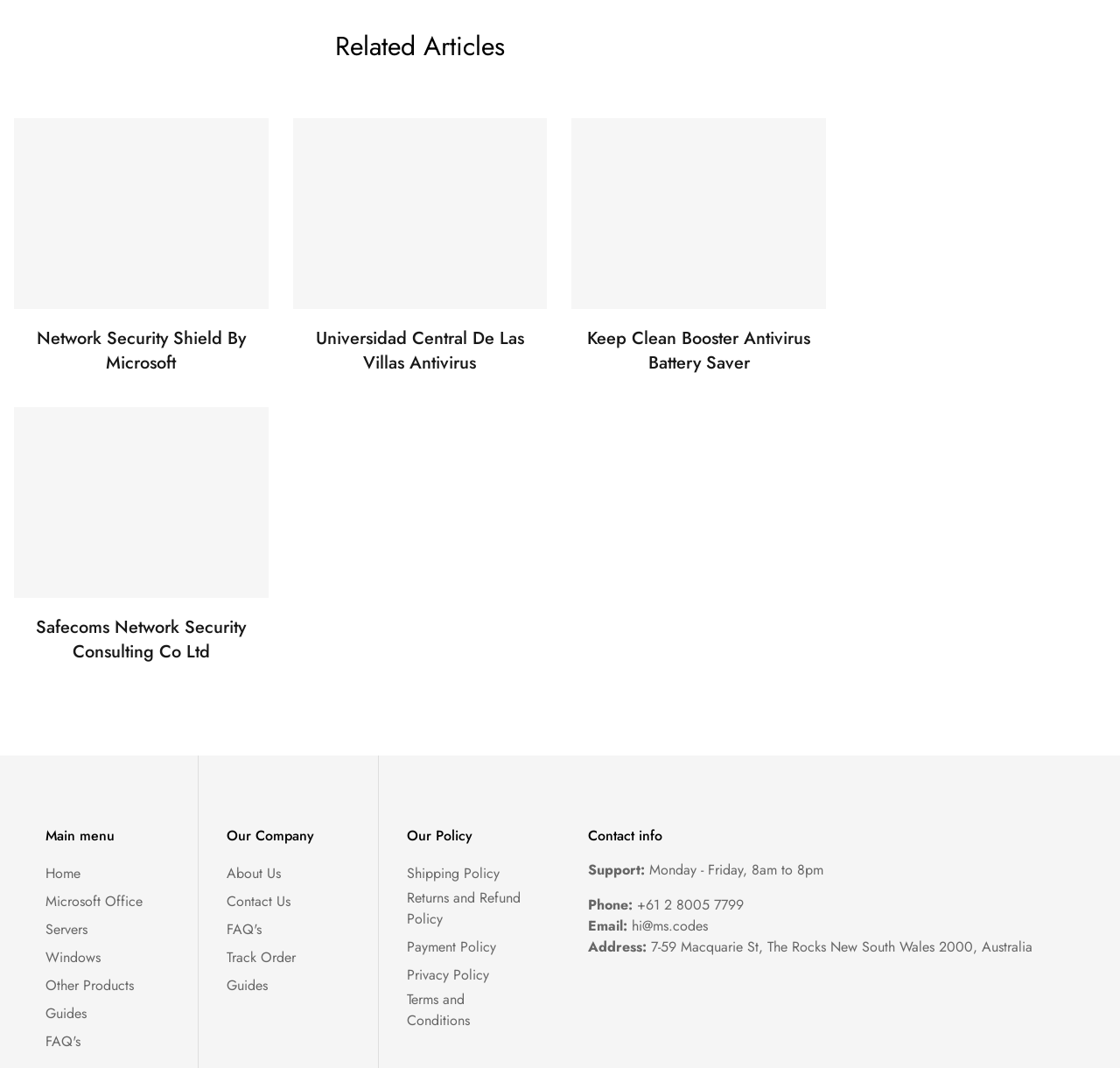Bounding box coordinates are specified in the format (top-left x, top-left y, bottom-right x, bottom-right y). All values are floating point numbers bounded between 0 and 1. Please provide the bounding box coordinate of the region this sentence describes: Network Security Shield By Microsoft

[0.033, 0.305, 0.219, 0.351]